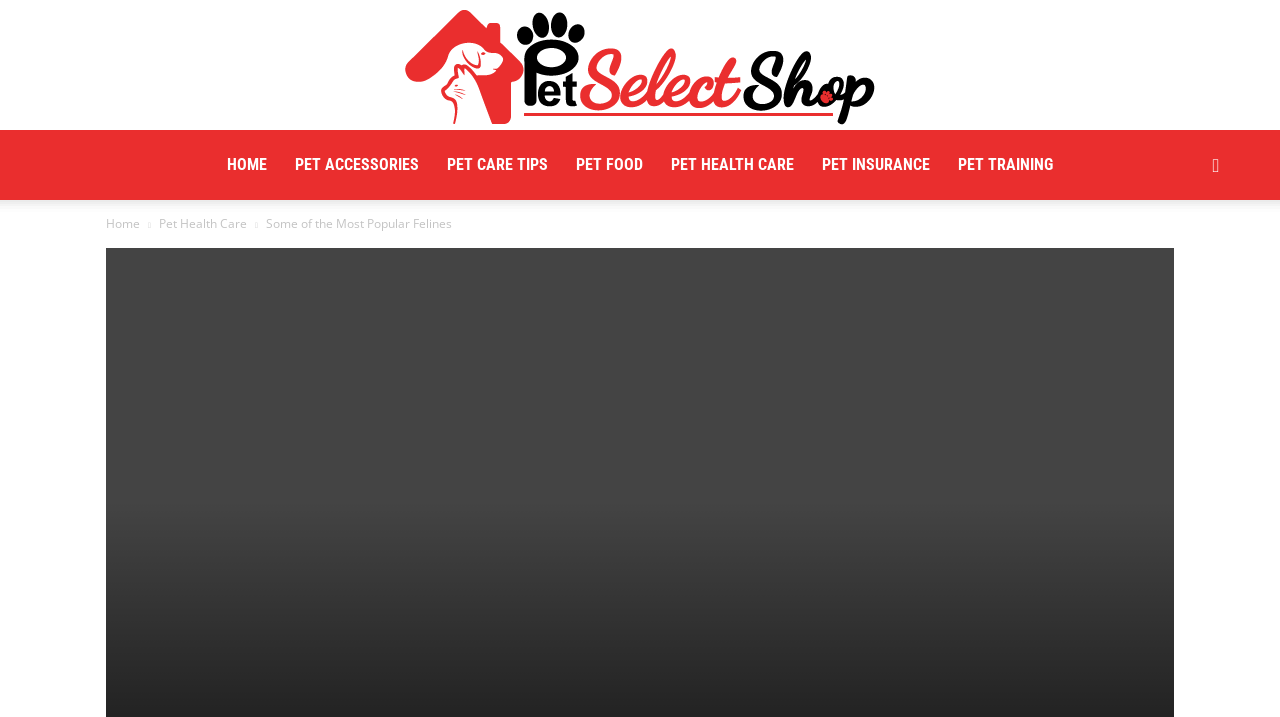How many links are there in the top section?
Look at the webpage screenshot and answer the question with a detailed explanation.

I looked at the top section and found two links, 'A Shop Your Pet’s All Natural Life' and 'HOME'.